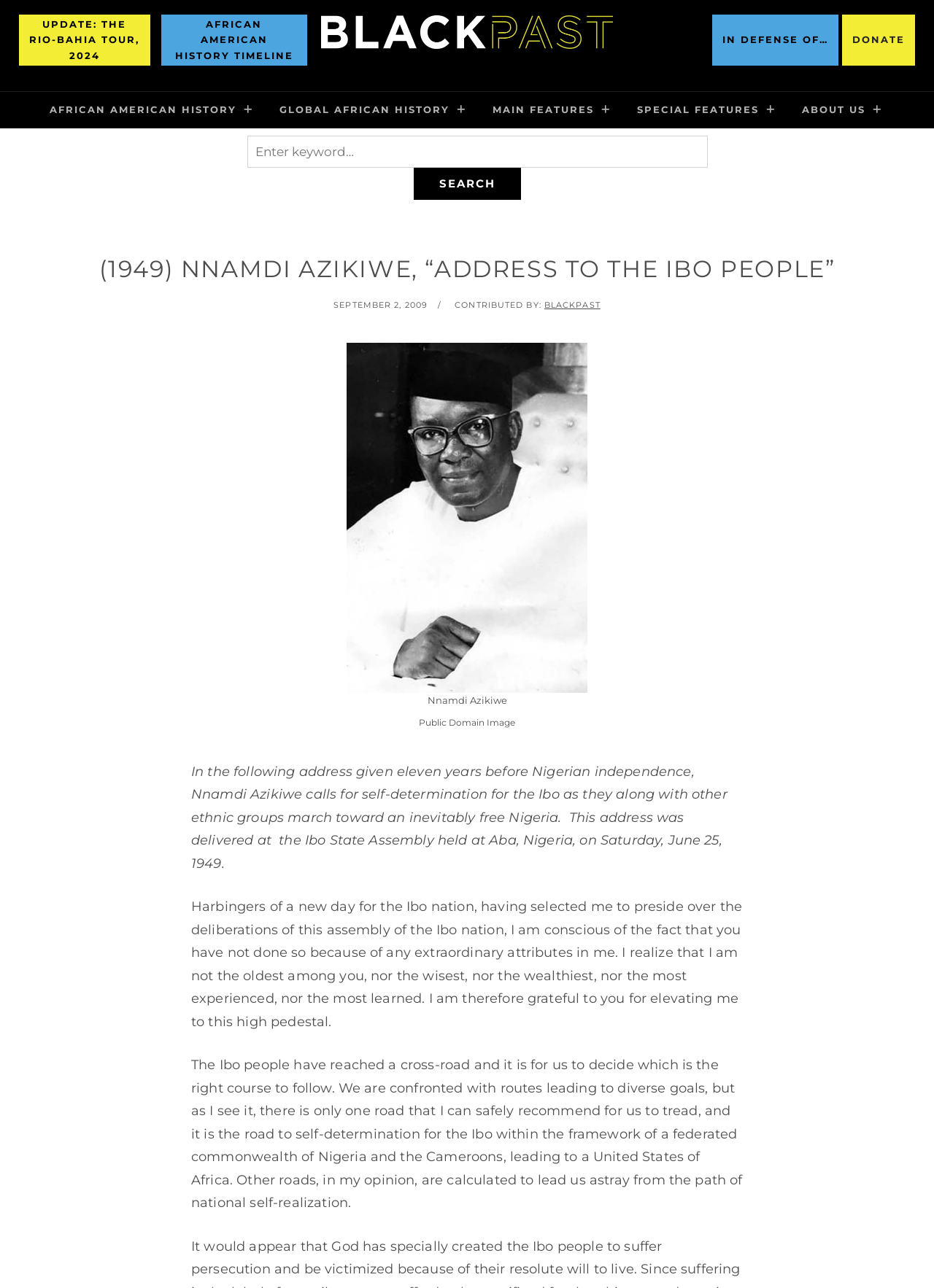What is the date of the Ibo State Assembly?
Look at the screenshot and respond with a single word or phrase.

June 25, 1949